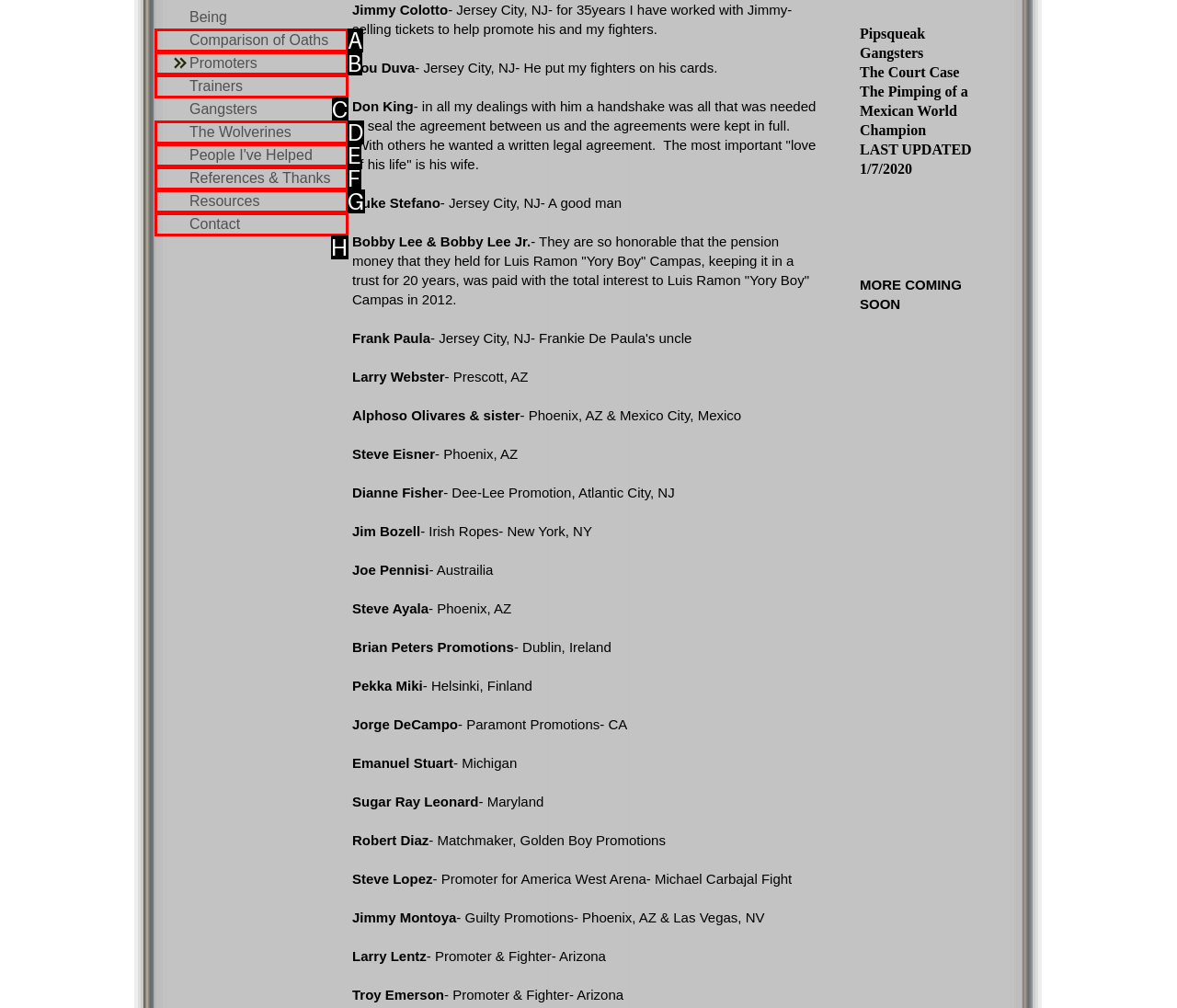Which lettered option matches the following description: Promoters
Provide the letter of the matching option directly.

B